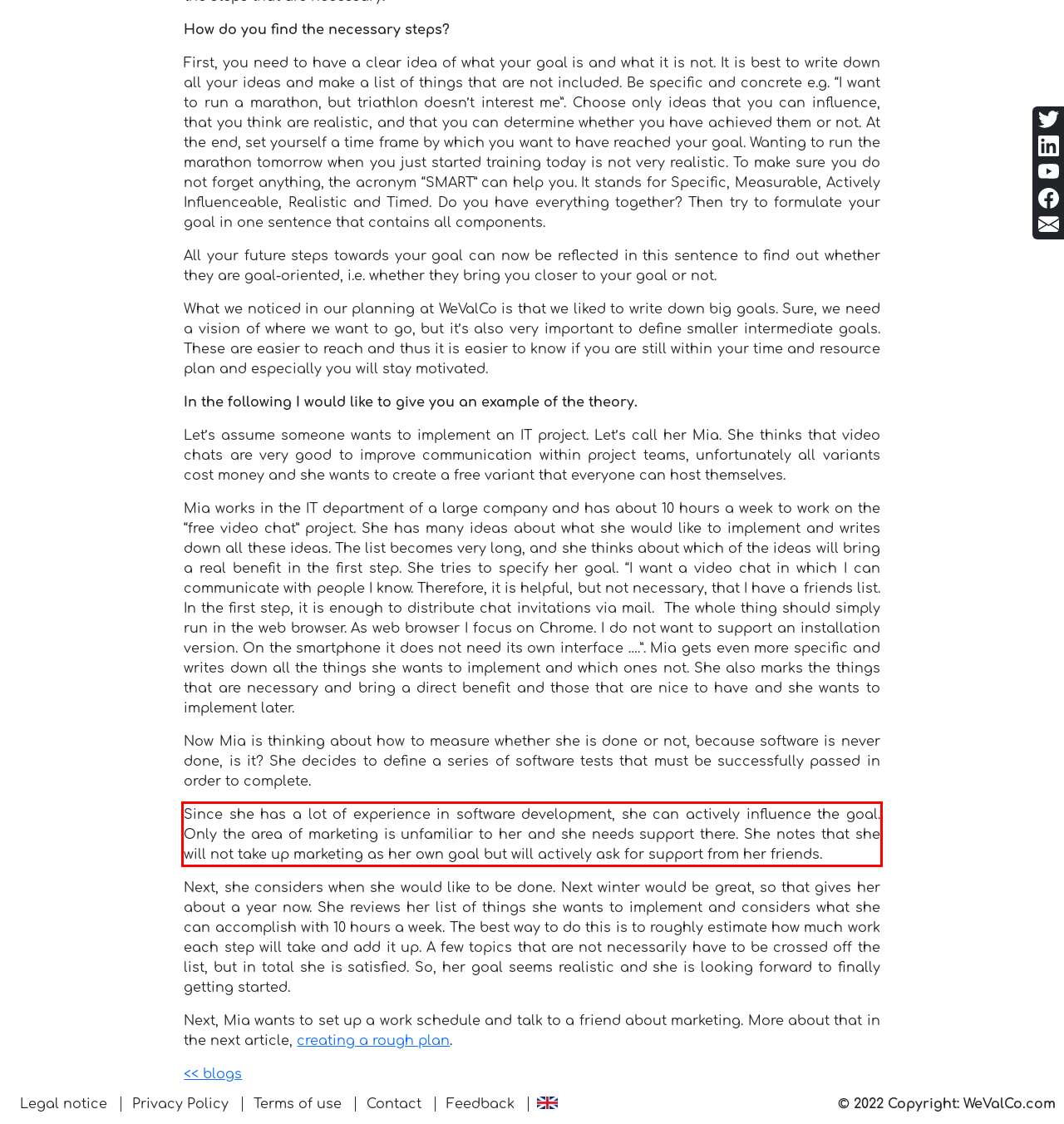Within the provided webpage screenshot, find the red rectangle bounding box and perform OCR to obtain the text content.

Since she has a lot of experience in software development, she can actively influence the goal. Only the area of marketing is unfamiliar to her and she needs support there. She notes that she will not take up marketing as her own goal but will actively ask for support from her friends.